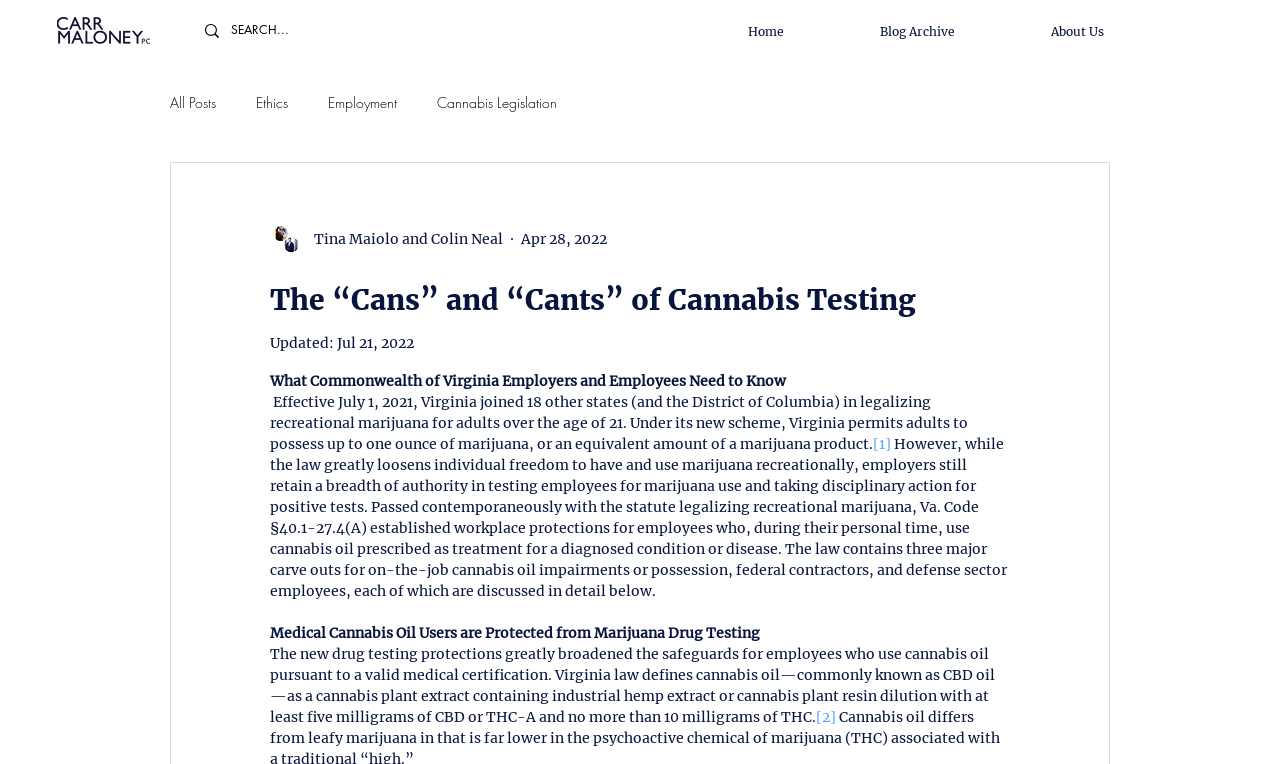What is the purpose of Va. Code §40.1-27.4(A)?
Please respond to the question thoroughly and include all relevant details.

I determined the purpose of Va. Code §40.1-27.4(A) by reading the paragraph that mentions the code section, which states that it established workplace protections for employees who use cannabis oil prescribed as treatment for a diagnosed condition or disease.